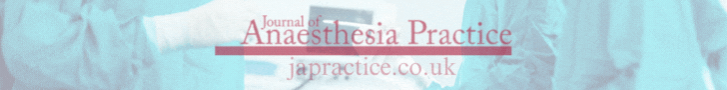What is the focus of the journal?
Using the visual information, answer the question in a single word or phrase.

anaesthesia practice and medical procedures